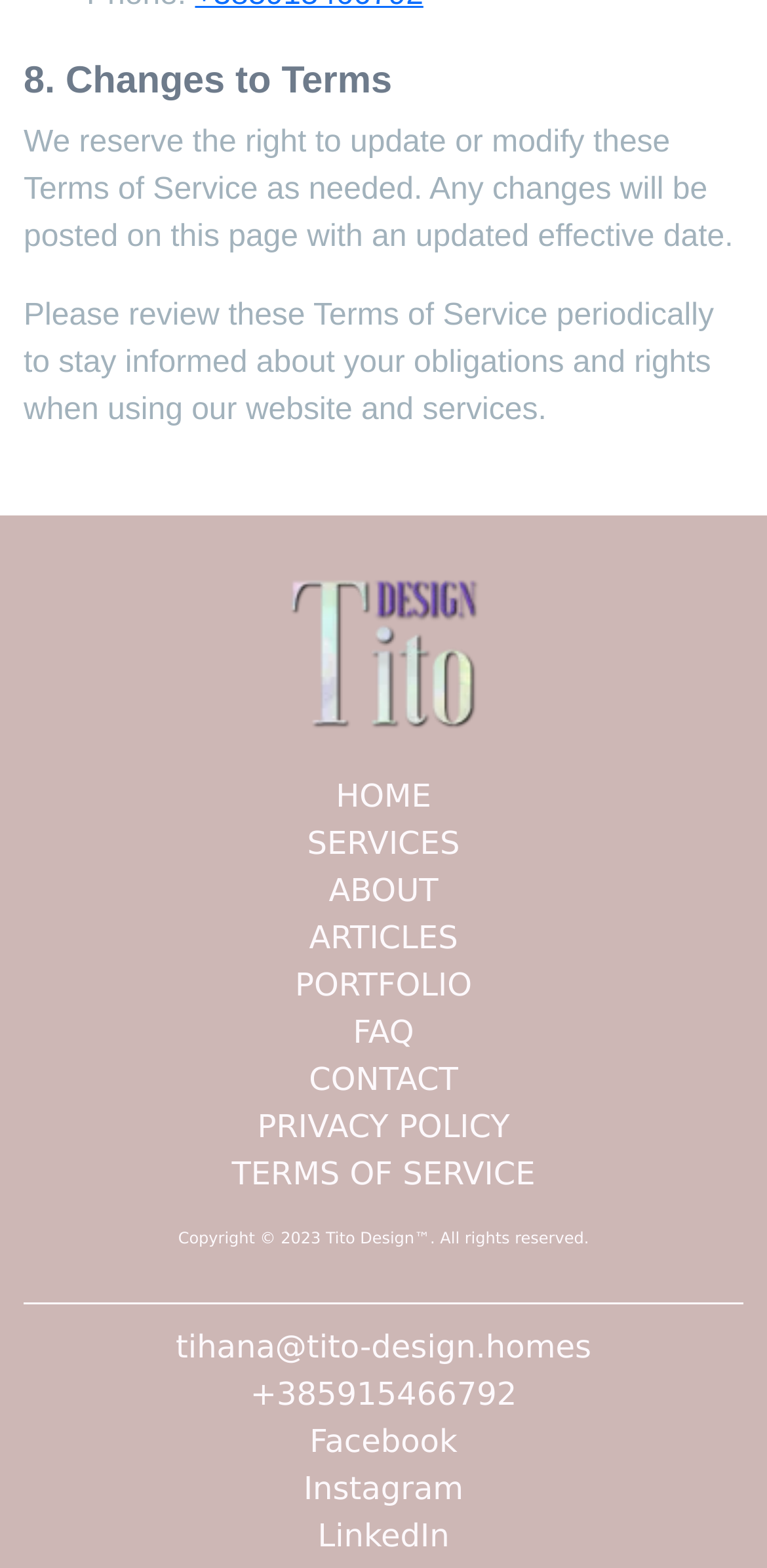Specify the bounding box coordinates of the area that needs to be clicked to achieve the following instruction: "Learn about Our Story".

None